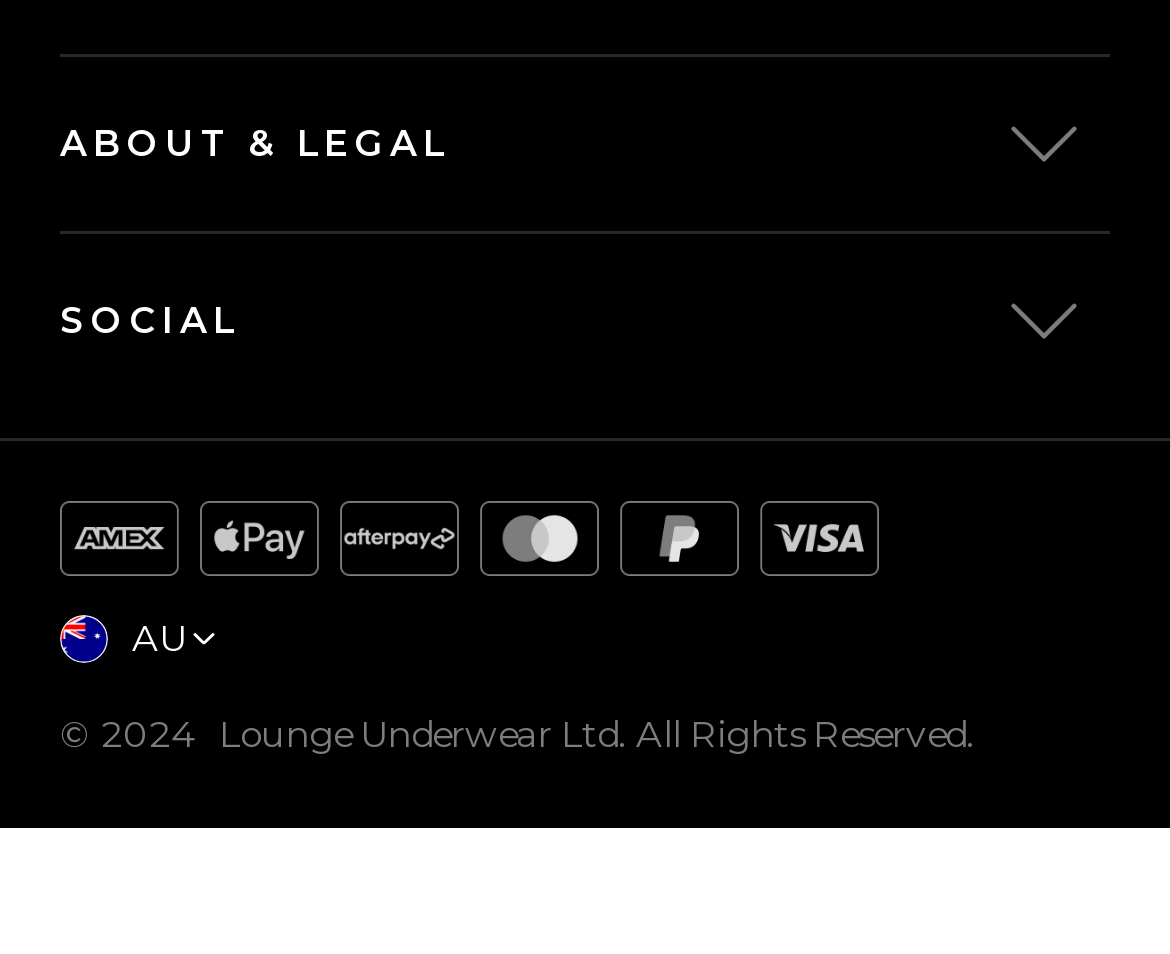Provide the bounding box coordinates, formatted as (top-left x, top-left y, bottom-right x, bottom-right y), with all values being floating point numbers between 0 and 1. Identify the bounding box of the UI element that matches the description: Chat with a fit expert

[0.051, 0.228, 0.367, 0.297]